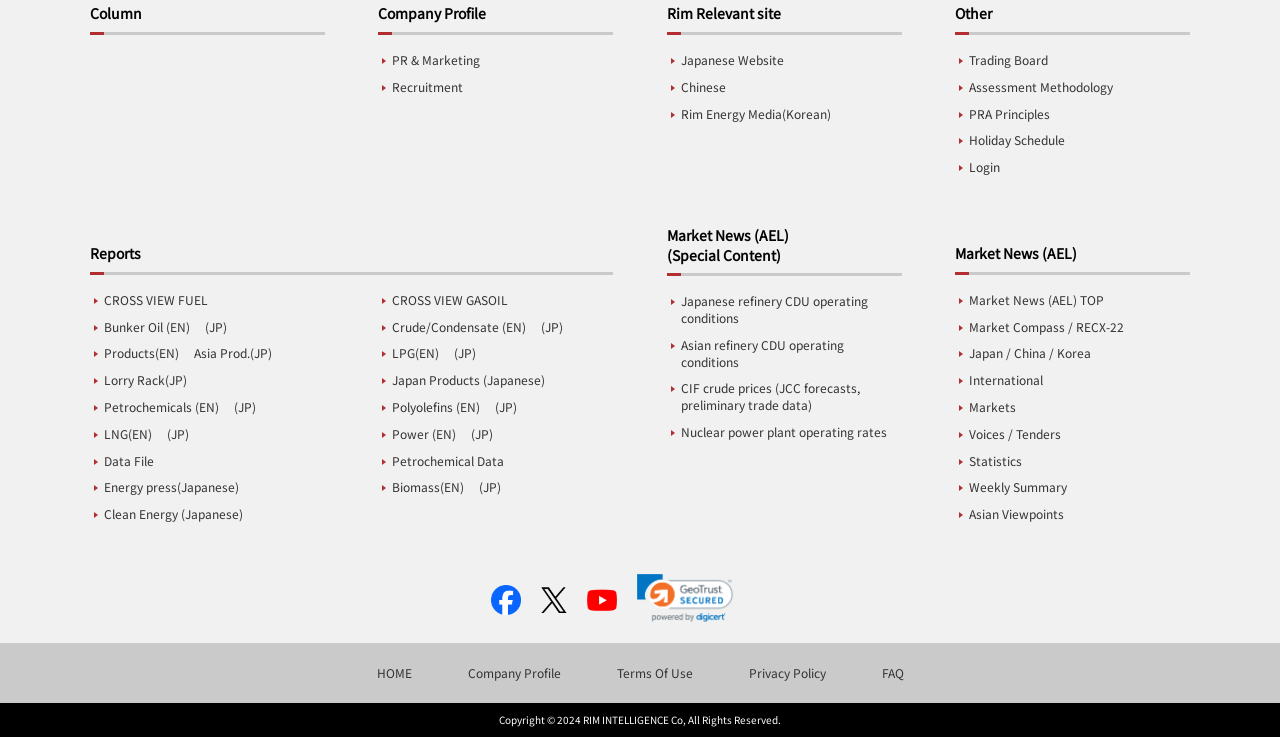What is the 'Data File' link used for?
Respond to the question with a single word or phrase according to the image.

To access data files